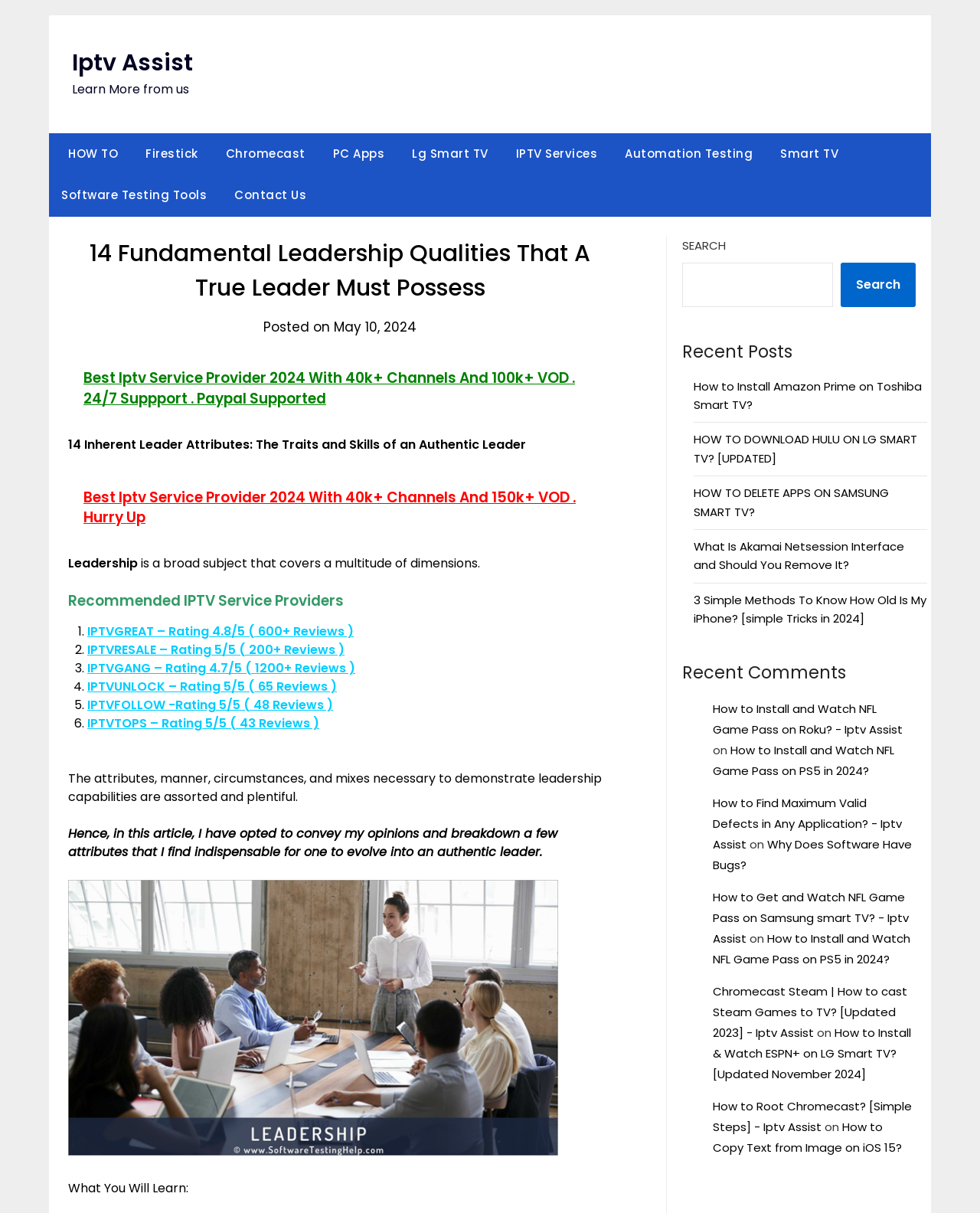Determine the bounding box coordinates of the target area to click to execute the following instruction: "Read the 'Leadership' article."

[0.07, 0.457, 0.141, 0.472]